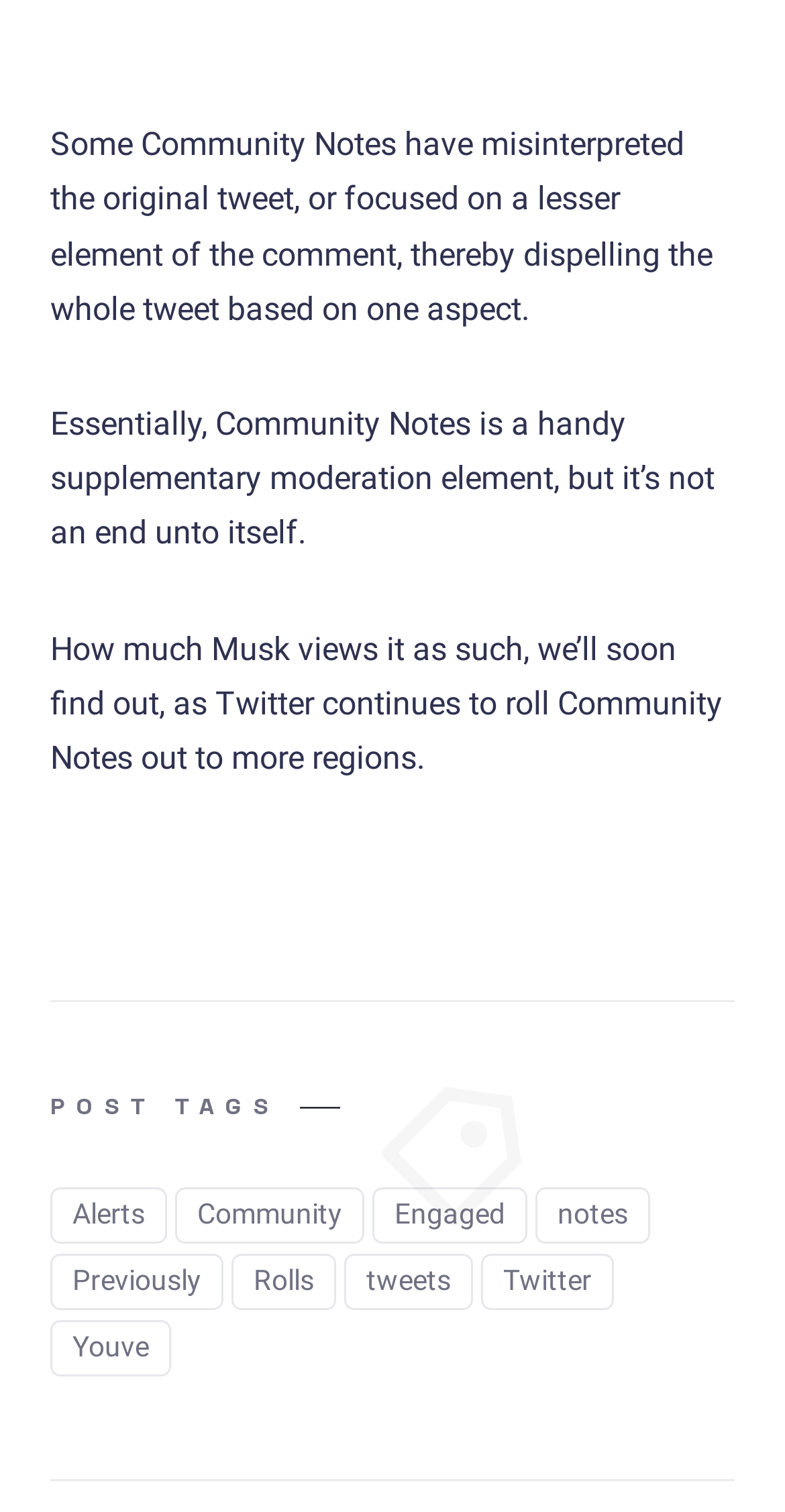Utilize the details in the image to thoroughly answer the following question: What is to the right of the image?

By comparing the x1, x2 coordinates of the elements, it can be determined that the links are to the right of the image, which has an x2 coordinate of 0.679.